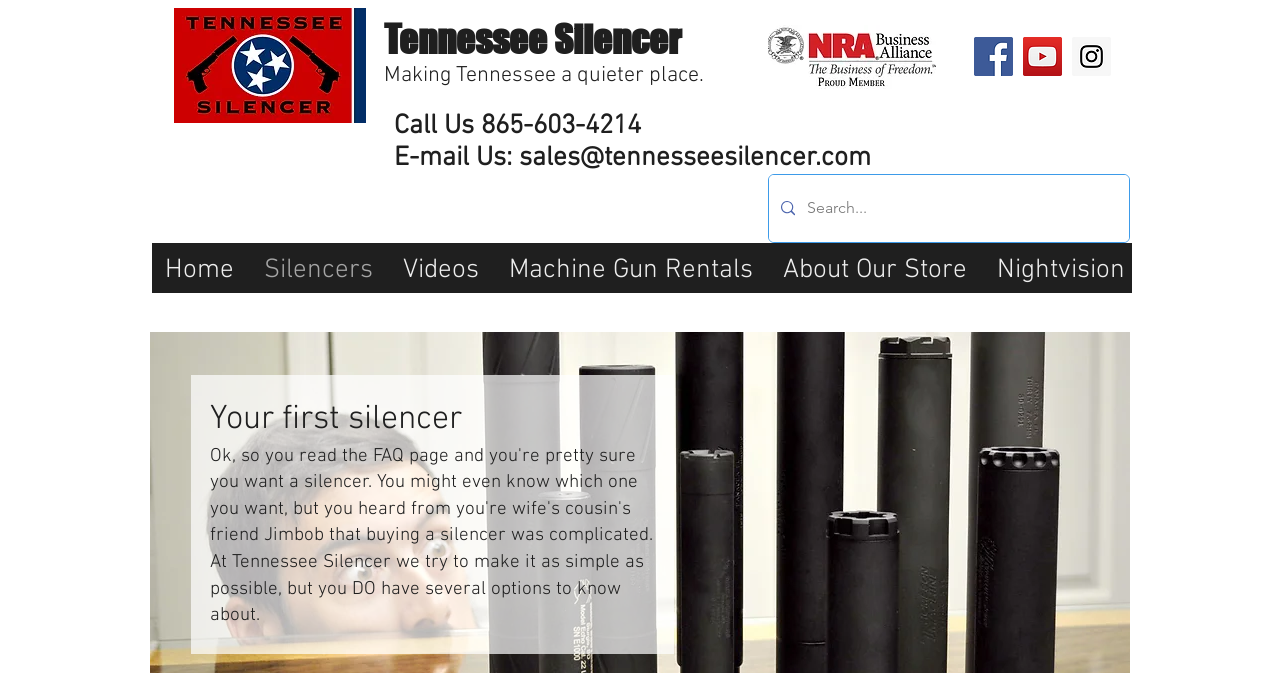What is the main topic of the webpage?
Can you offer a detailed and complete answer to this question?

I inferred the main topic by looking at the heading elements and the navigation menu which contains links to 'Silencers', 'Videos', and other related topics.